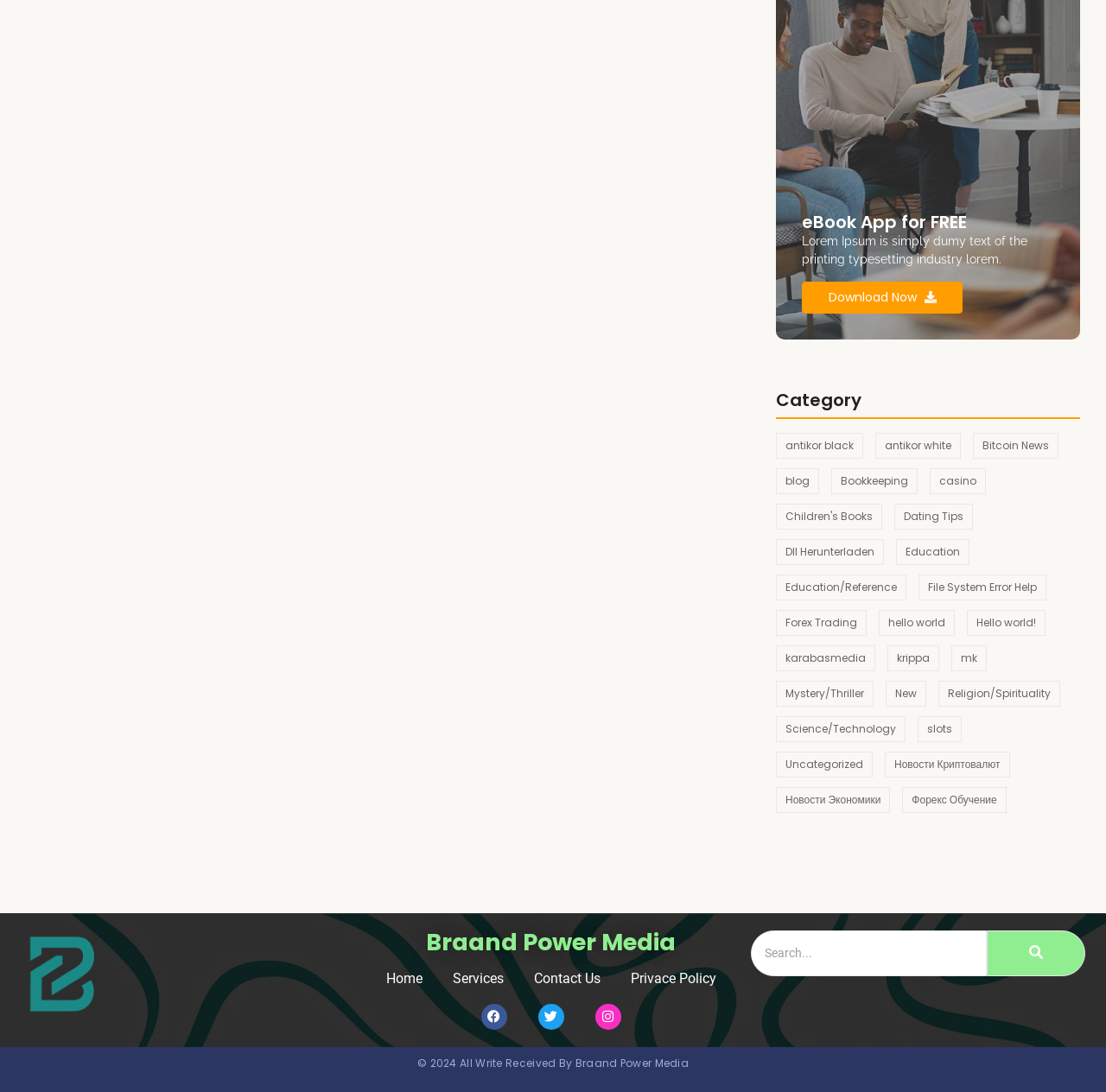What is the company name at the bottom of the webpage?
Using the information from the image, answer the question thoroughly.

At the bottom of the webpage, there is a heading element with the text 'Braand Power Media' which is located at [0.349, 0.852, 0.648, 0.873]. This is likely the company name or copyright information.